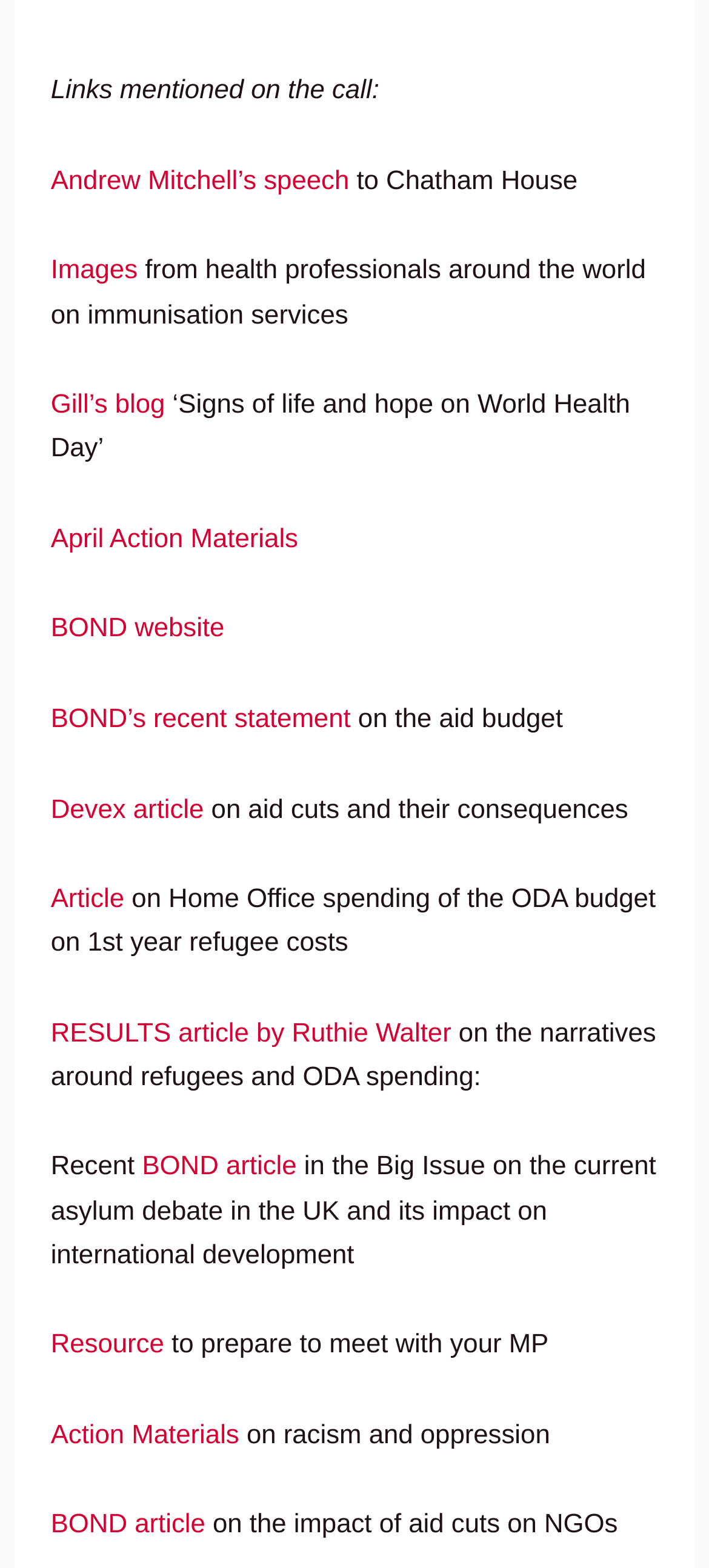Please predict the bounding box coordinates of the element's region where a click is necessary to complete the following instruction: "Get resource to prepare to meet with your MP". The coordinates should be represented by four float numbers between 0 and 1, i.e., [left, top, right, bottom].

[0.071, 0.849, 0.231, 0.867]